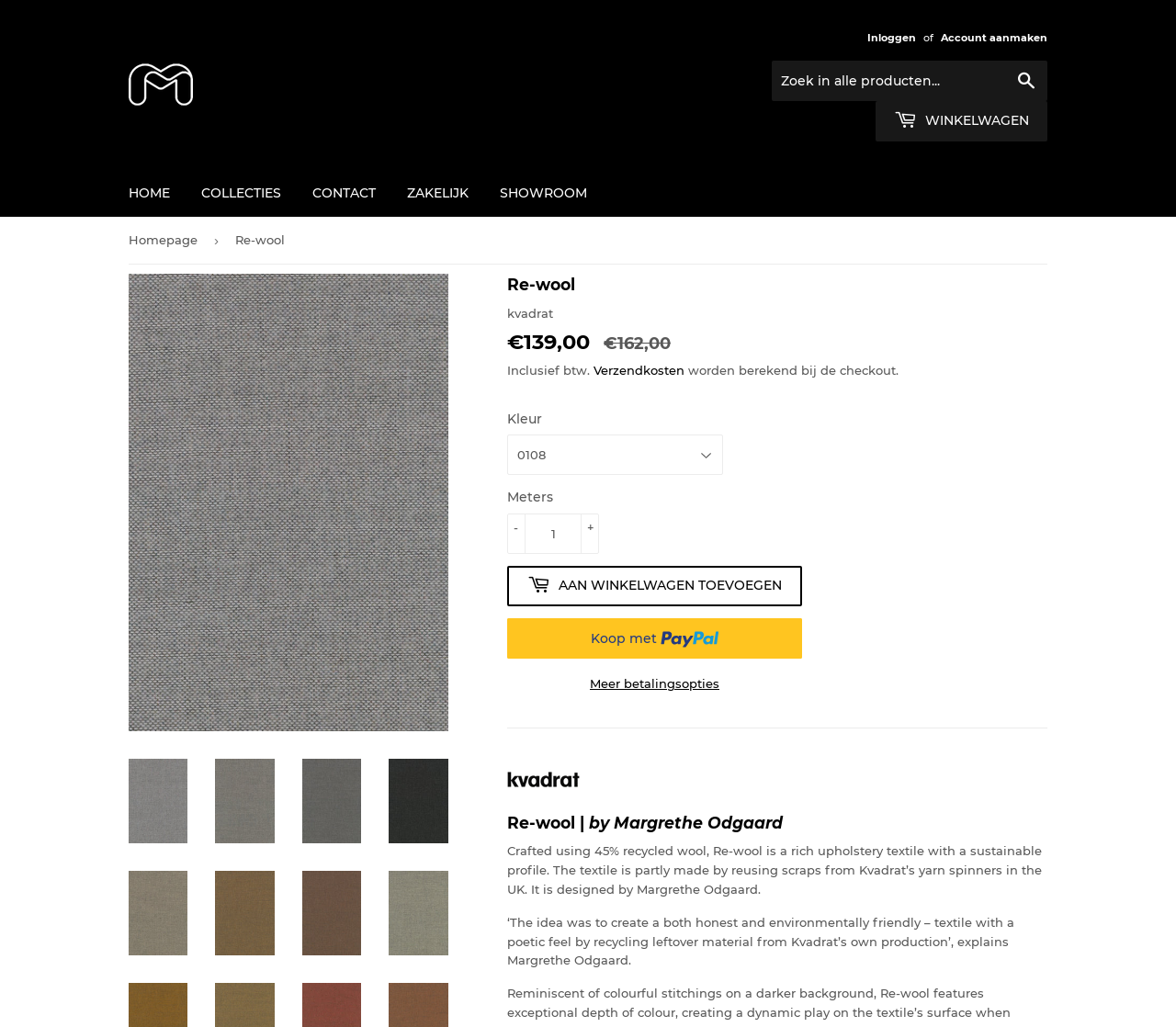Determine the coordinates of the bounding box that should be clicked to complete the instruction: "View Re-wool product details". The coordinates should be represented by four float numbers between 0 and 1: [left, top, right, bottom].

[0.109, 0.267, 0.381, 0.712]